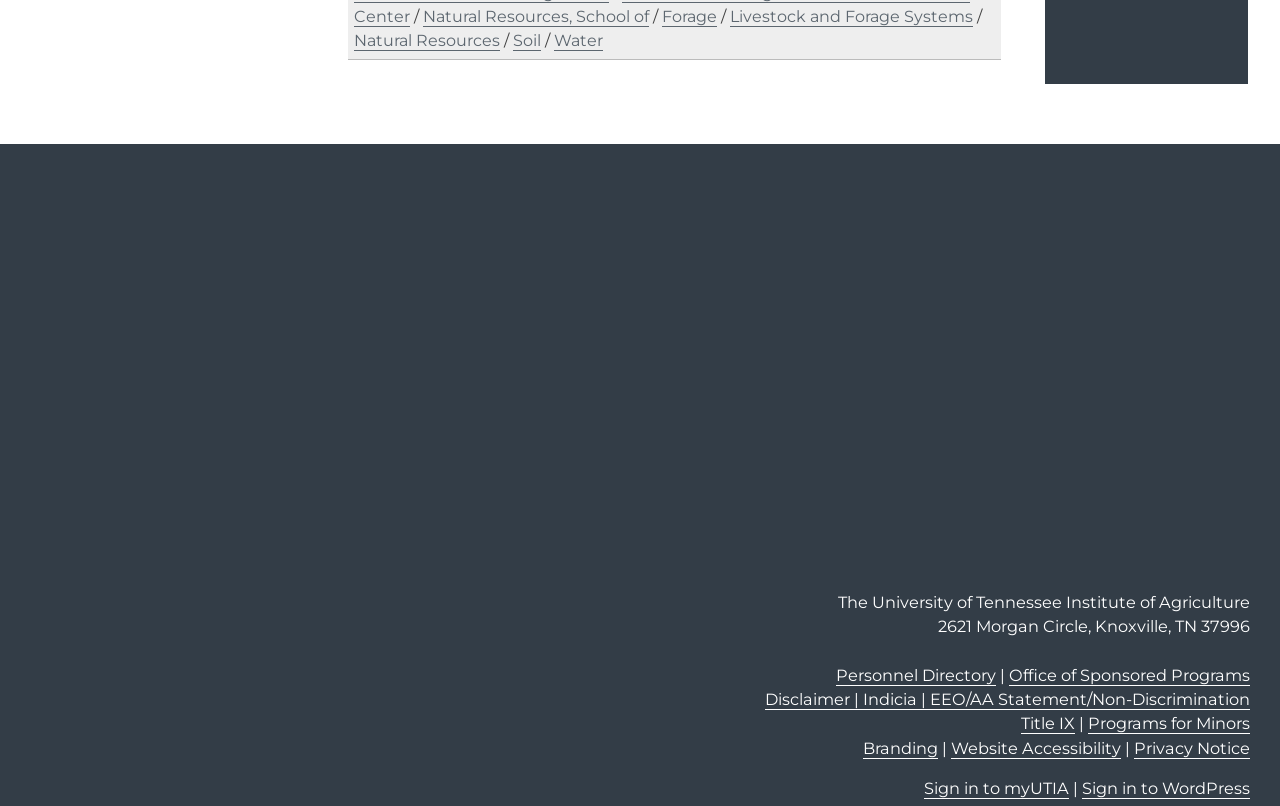Use the information in the screenshot to answer the question comprehensively: What is the logo above the university name?

I identified the logo by looking at the image element at coordinates [0.664, 0.216, 0.976, 0.712] which is described as 'UTIA Logo'.